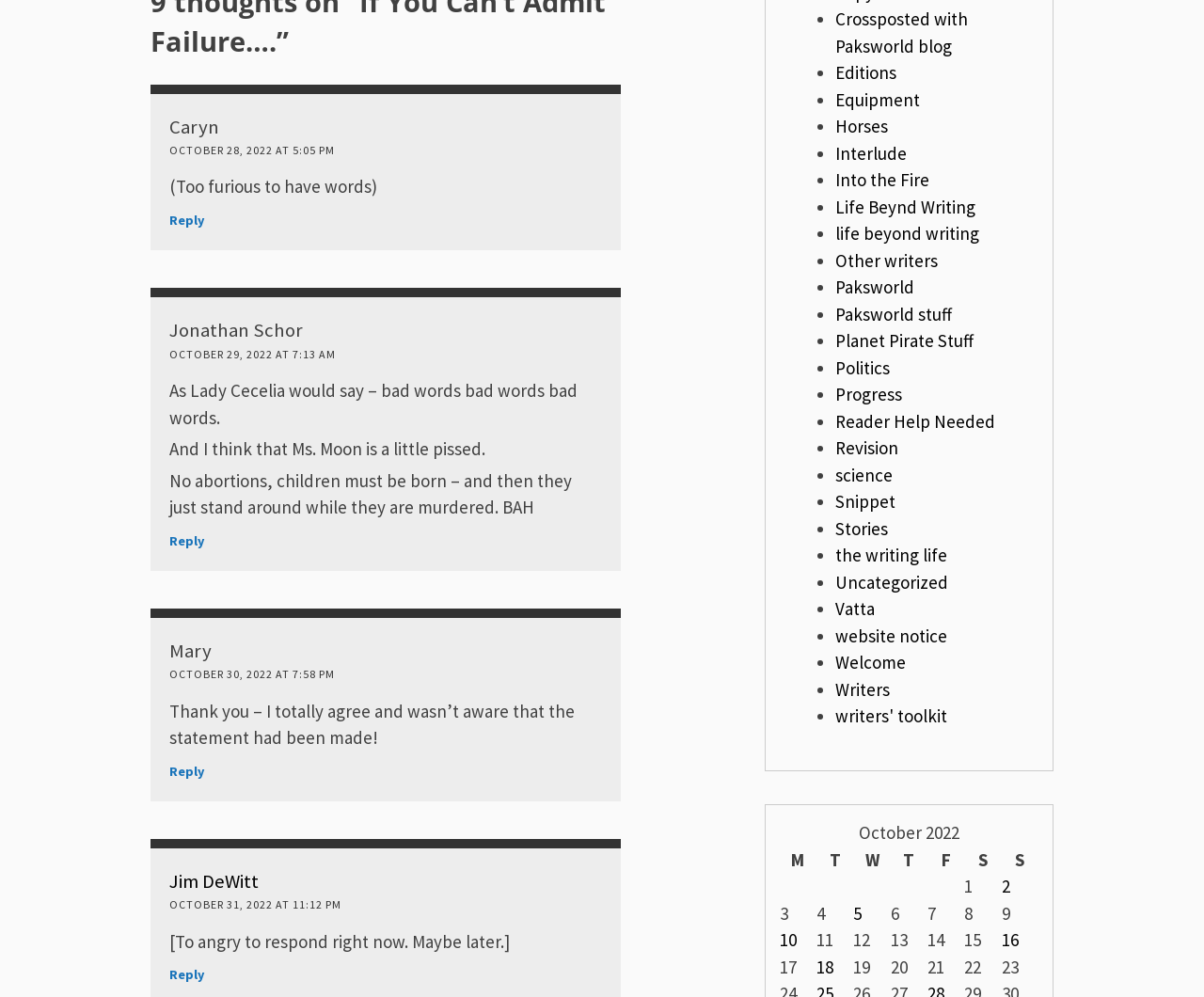Extract the bounding box coordinates for the UI element described by the text: "Crossposted with Paksworld blog". The coordinates should be in the form of [left, top, right, bottom] with values between 0 and 1.

[0.694, 0.008, 0.804, 0.058]